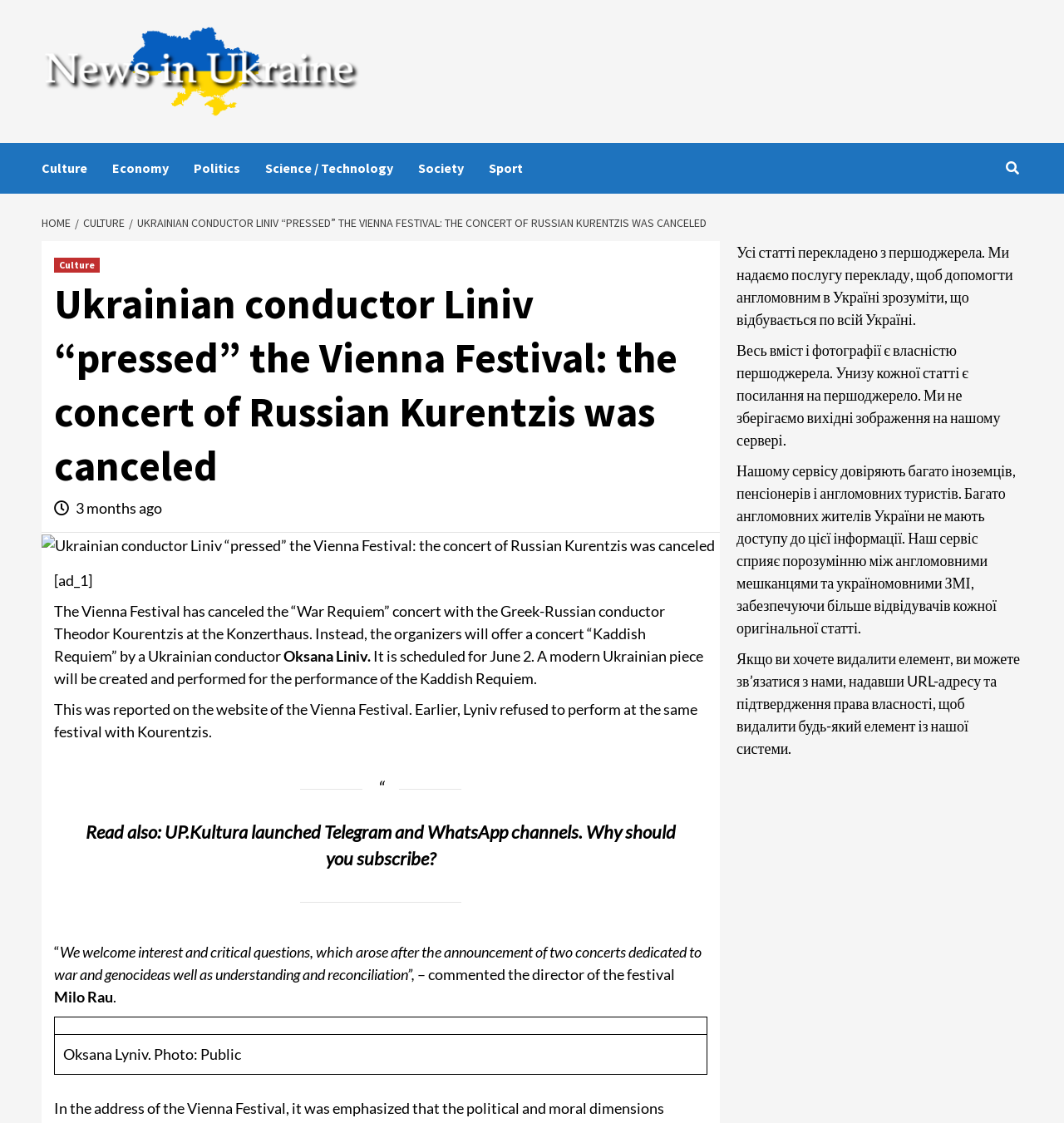Could you locate the bounding box coordinates for the section that should be clicked to accomplish this task: "Go to the 'Culture' section".

[0.039, 0.127, 0.105, 0.172]